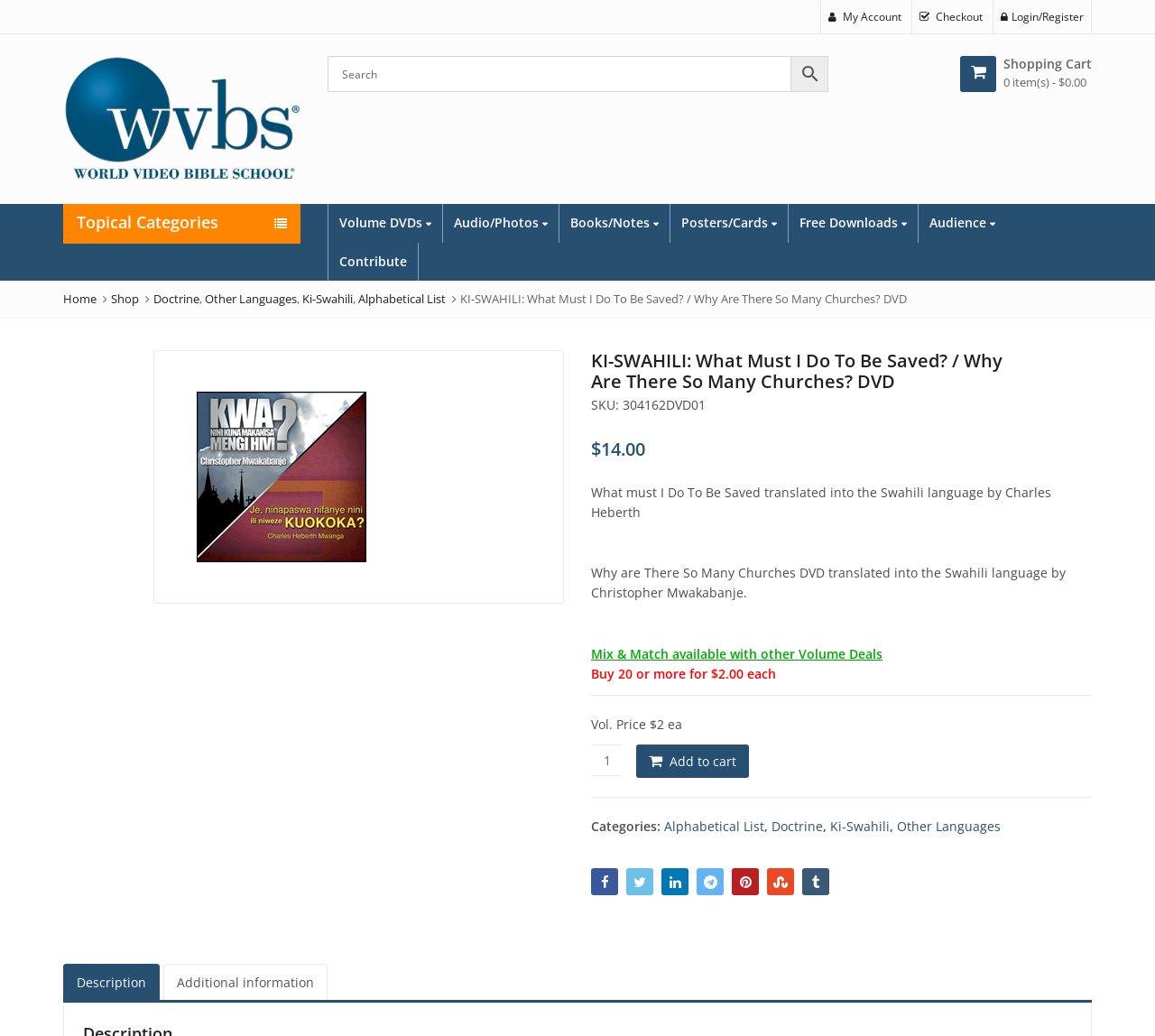Extract the main title from the webpage and generate its text.

KI-SWAHILI: What Must I Do To Be Saved? / Why Are There So Many Churches? DVD